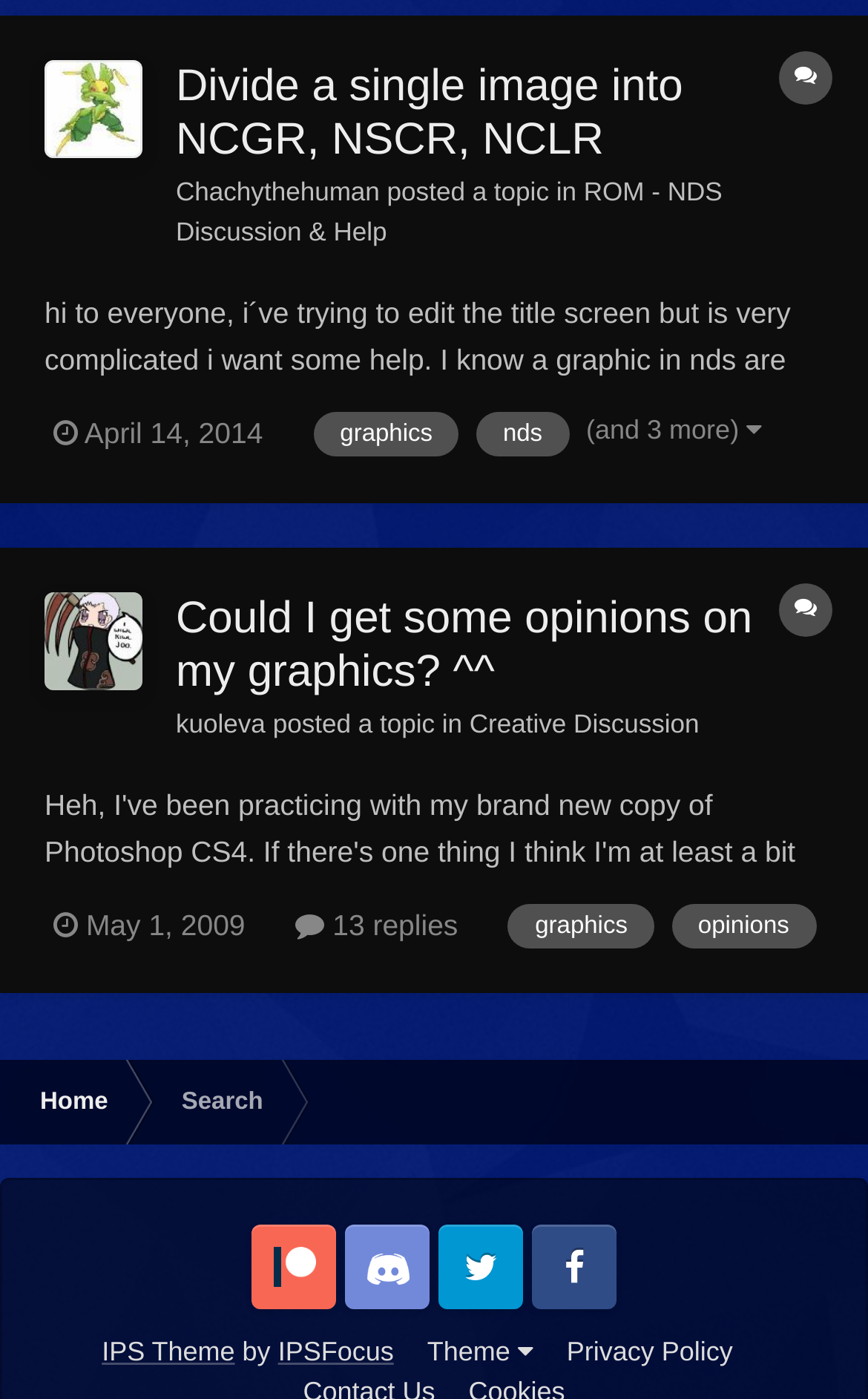Determine the bounding box coordinates for the area you should click to complete the following instruction: "View the topic 'Divide a single image into NCGR, NSCR, NCLR'".

[0.203, 0.043, 0.949, 0.119]